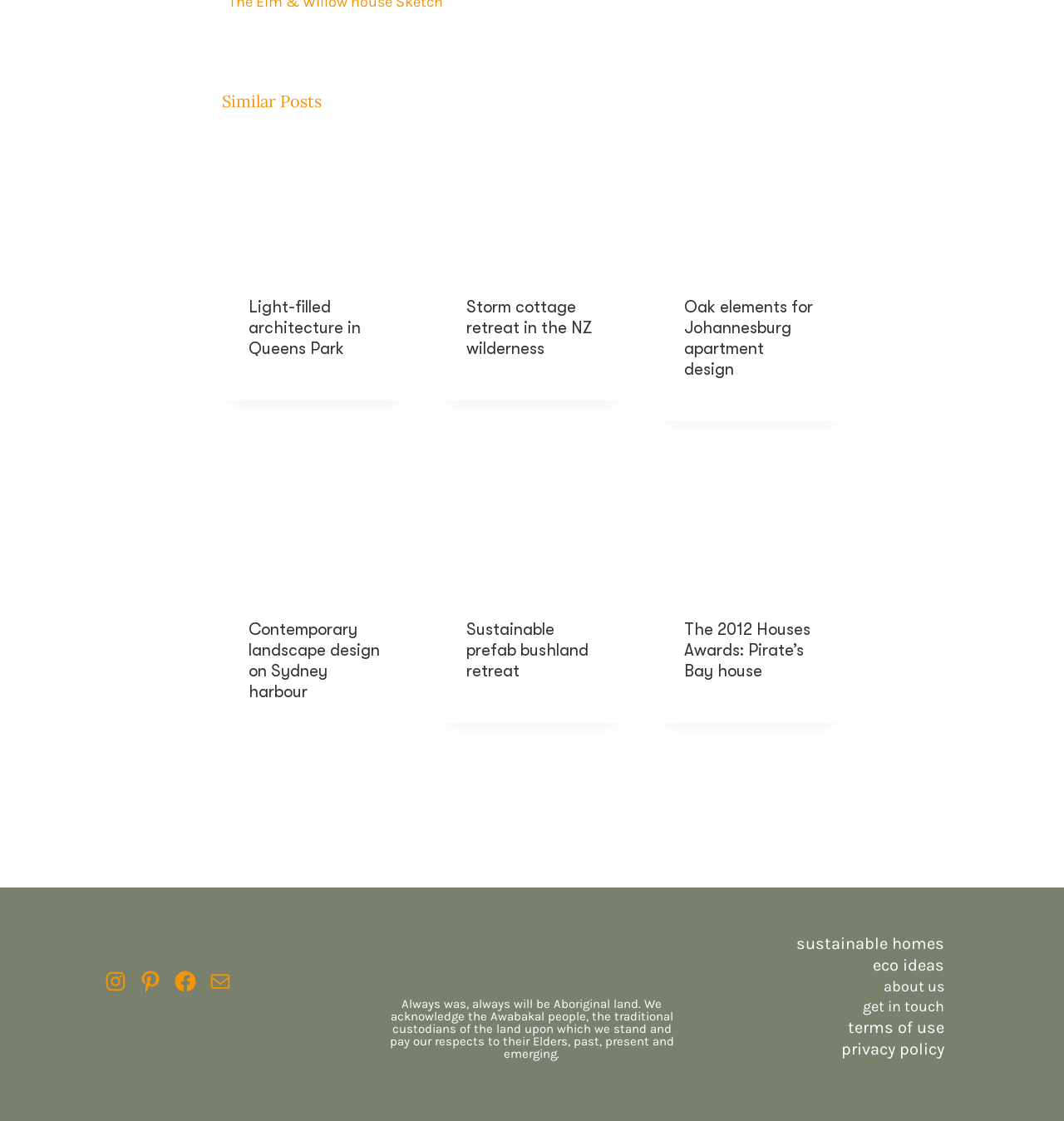How many articles are displayed on the webpage?
Refer to the image and give a detailed answer to the question.

There are 5 articles displayed on the webpage, each with a link, image, and heading, arranged in a grid layout.